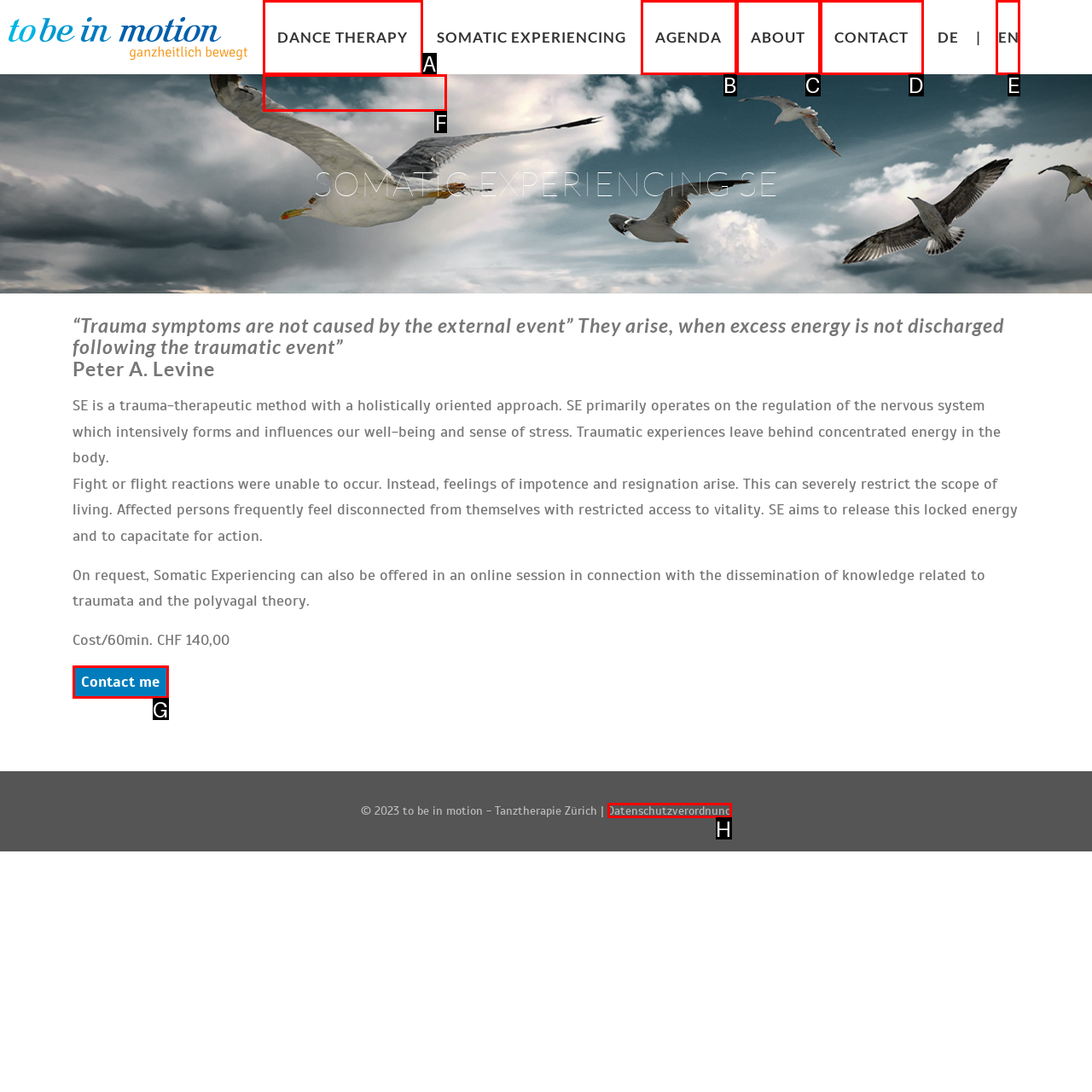Pick the option that should be clicked to perform the following task: Click the 'Home' link
Answer with the letter of the selected option from the available choices.

None